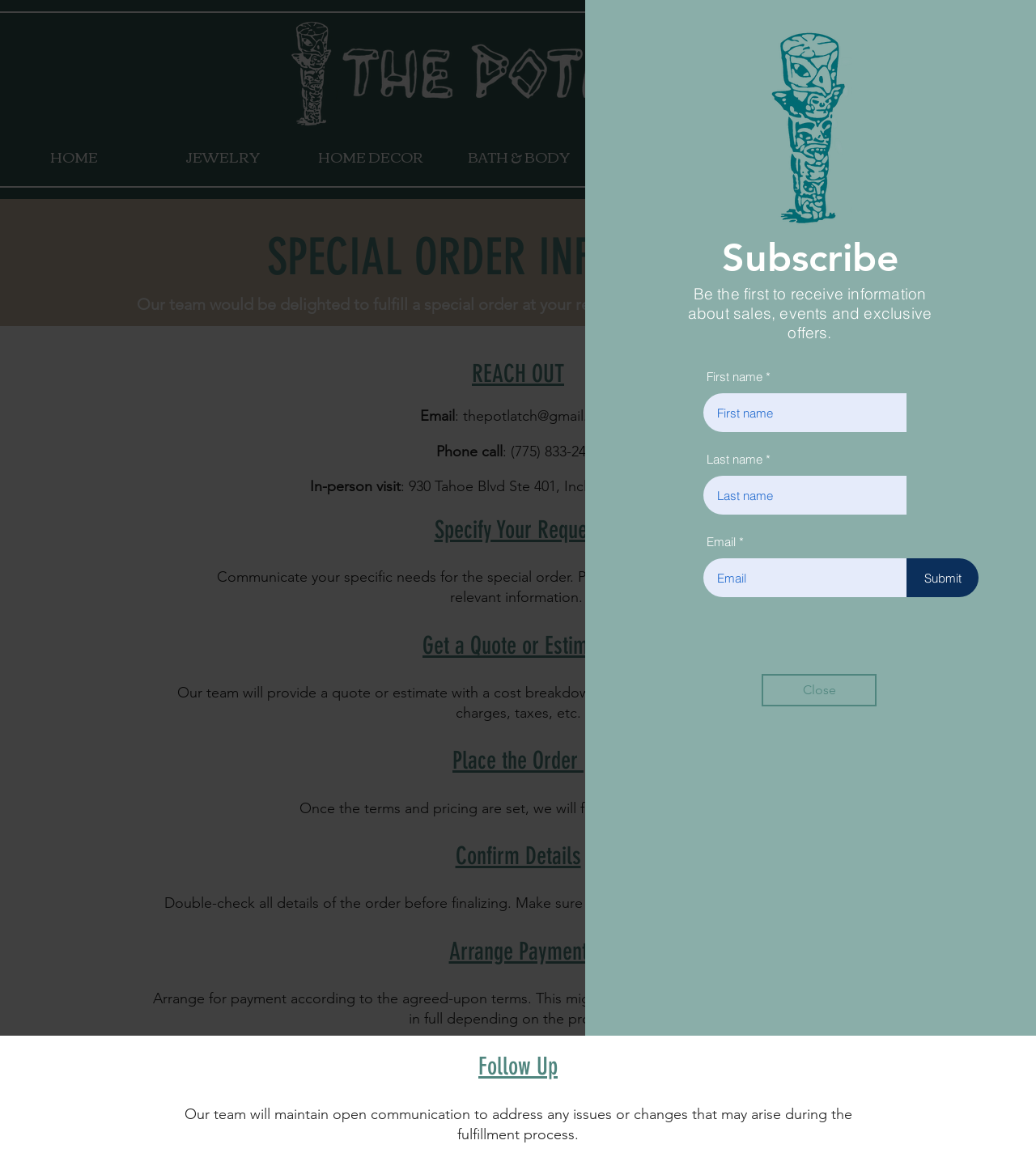Identify the bounding box for the UI element described as: "BATH & BODY". The coordinates should be four float numbers between 0 and 1, i.e., [left, top, right, bottom].

[0.429, 0.104, 0.572, 0.163]